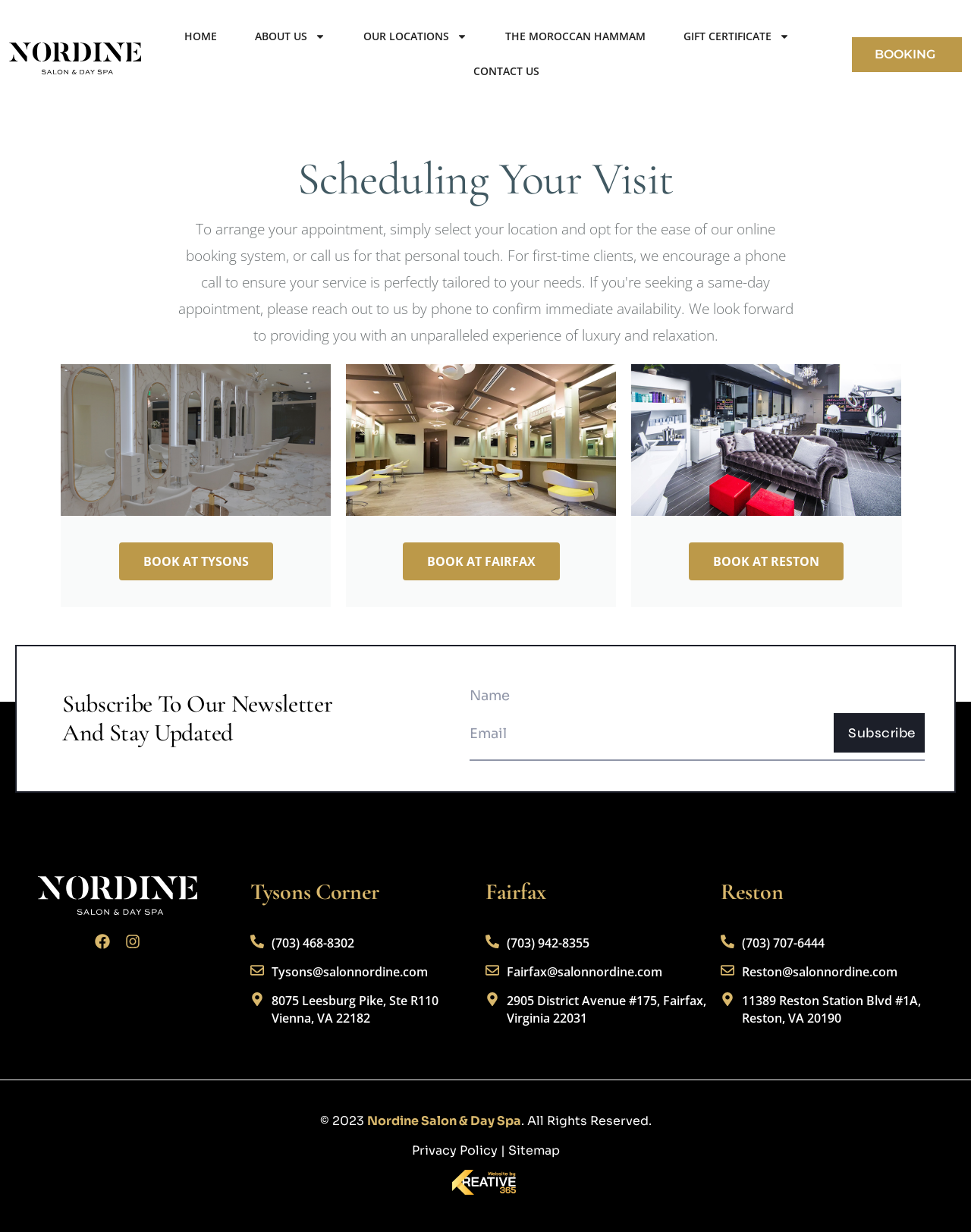Given the following UI element description: "Contact us", find the bounding box coordinates in the webpage screenshot.

[0.487, 0.044, 0.558, 0.072]